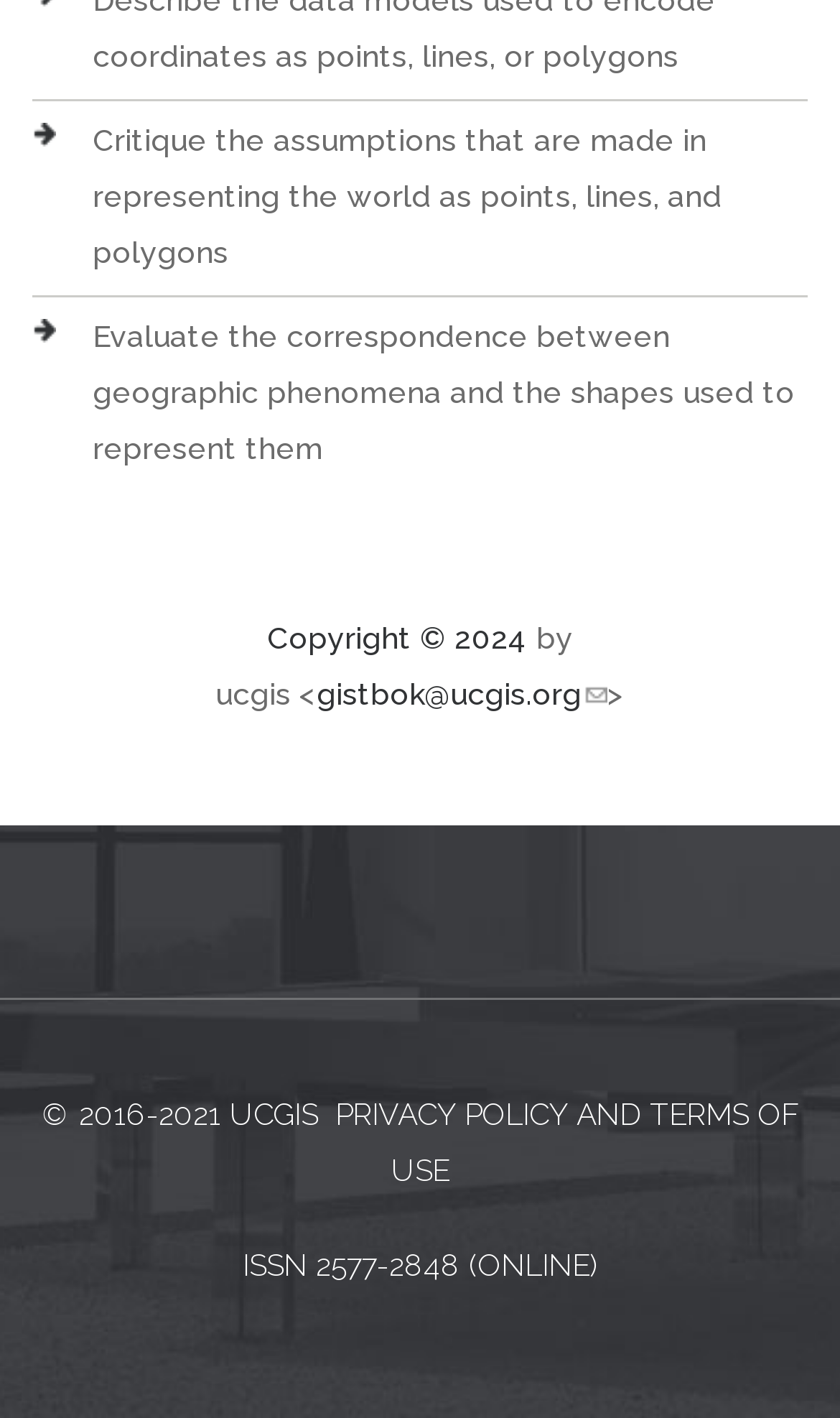Refer to the image and provide an in-depth answer to the question:
What is the copyright year?

The copyright year can be found at the bottom of the webpage, where it says 'Copyright © 2024'.